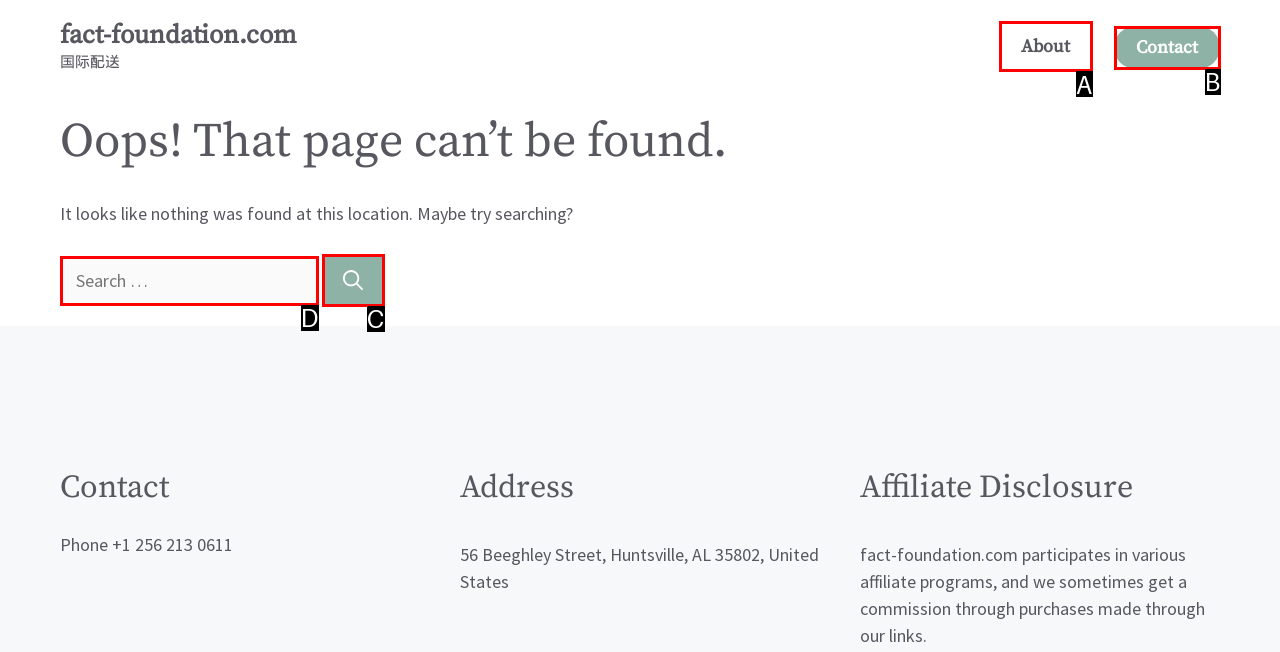From the given choices, determine which HTML element aligns with the description: ACEJMC Respond with the letter of the appropriate option.

None